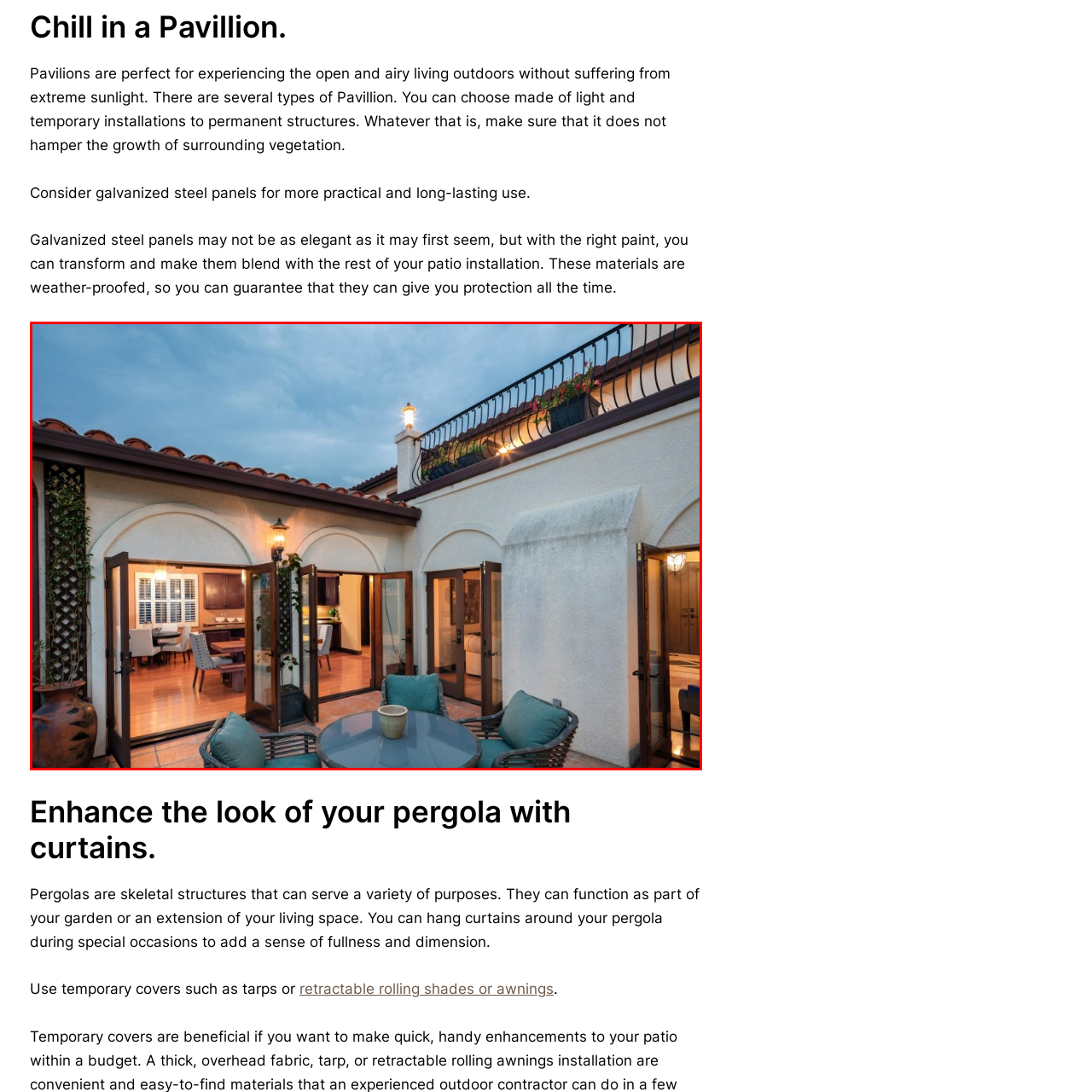Examine the picture highlighted with a red border, What is the purpose of the pavilion? Please respond with a single word or phrase.

Multiple purposes